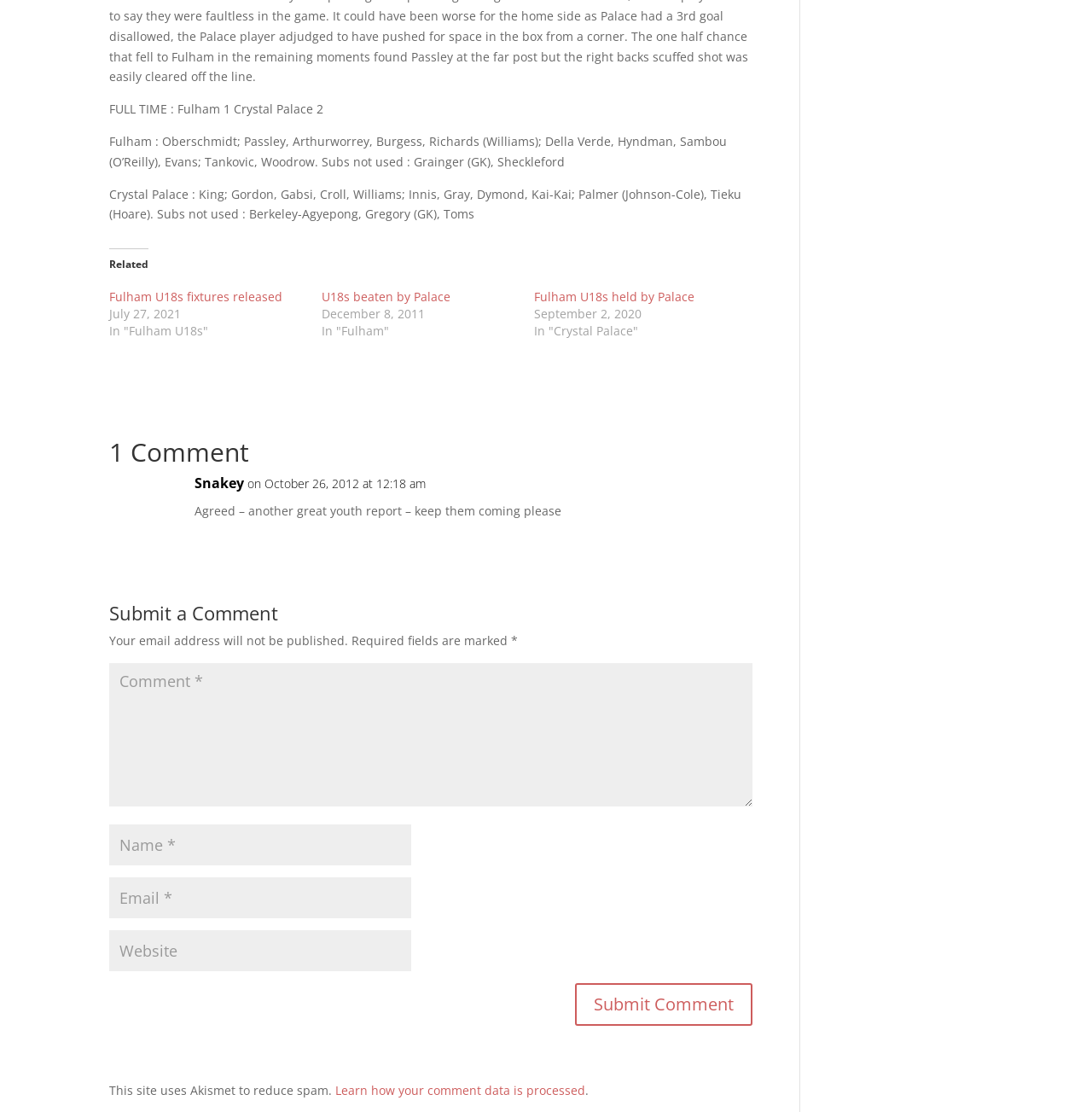Provide the bounding box coordinates, formatted as (top-left x, top-left y, bottom-right x, bottom-right y), with all values being floating point numbers between 0 and 1. Identify the bounding box of the UI element that matches the description: input value="Email *" aria-describedby="email-notes" name="email"

[0.1, 0.789, 0.377, 0.826]